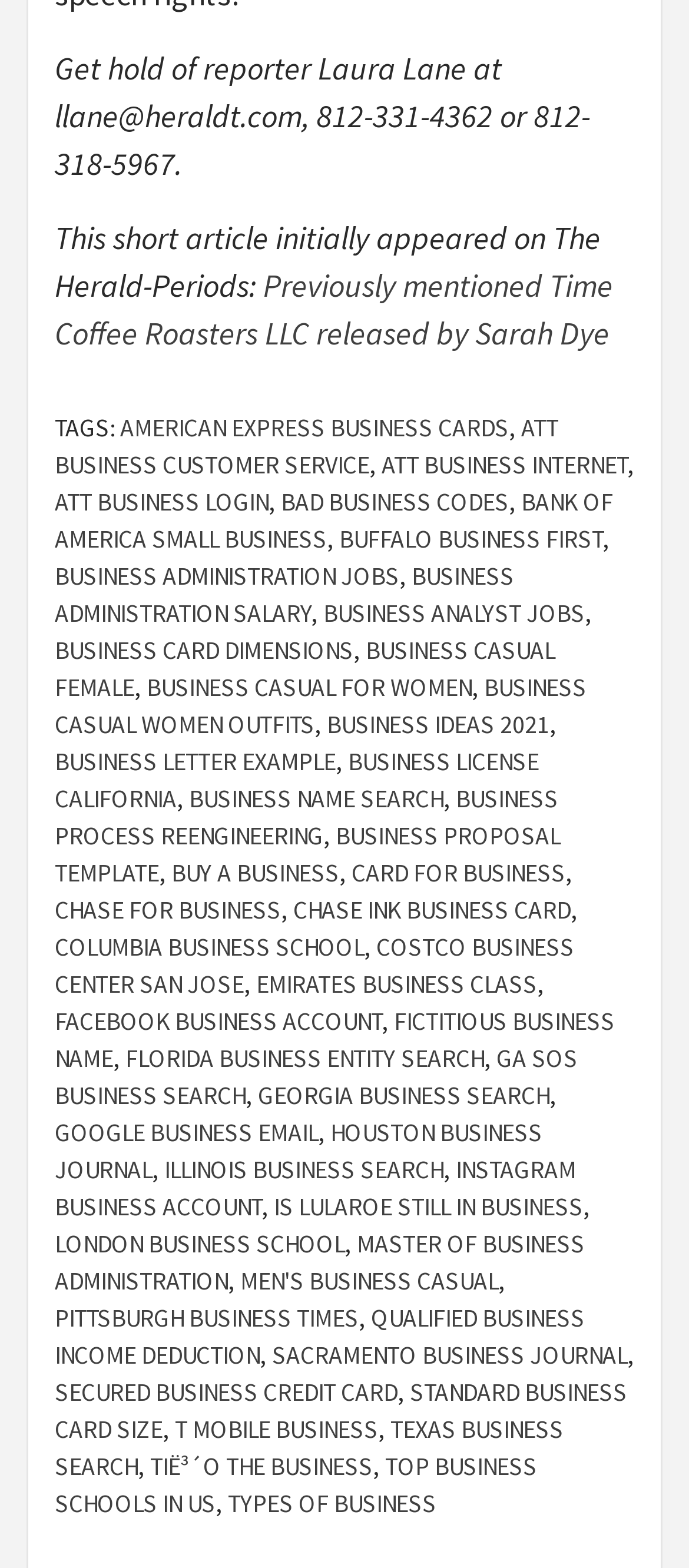How many links are there in the article?
Please provide a single word or phrase as your answer based on the screenshot.

More than 50